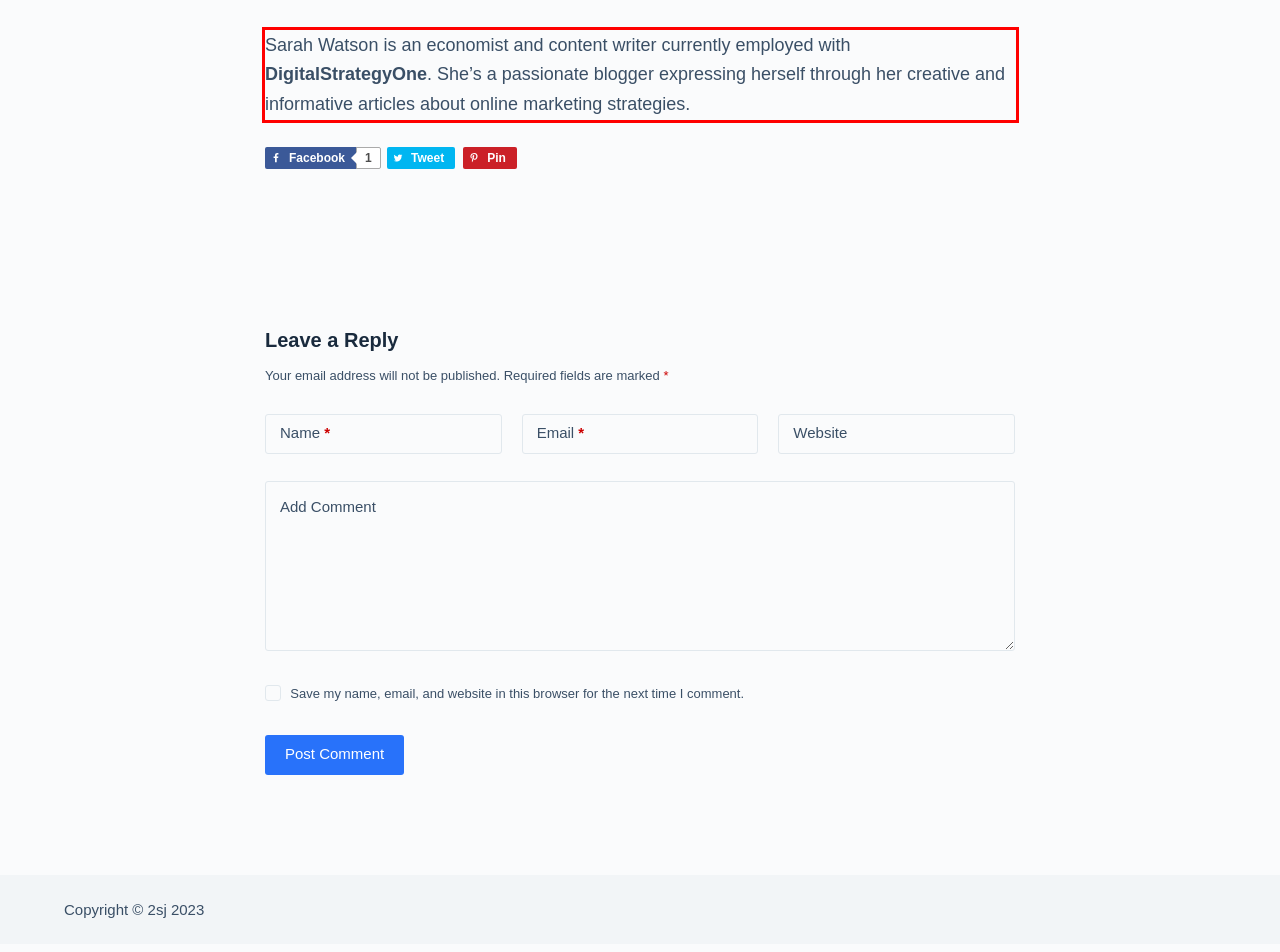You are provided with a webpage screenshot that includes a red rectangle bounding box. Extract the text content from within the bounding box using OCR.

Sarah Watson is an economist and content writer currently employed with DigitalStrategyOne. She’s a passionate blogger expressing herself through her creative and informative articles about online marketing strategies.